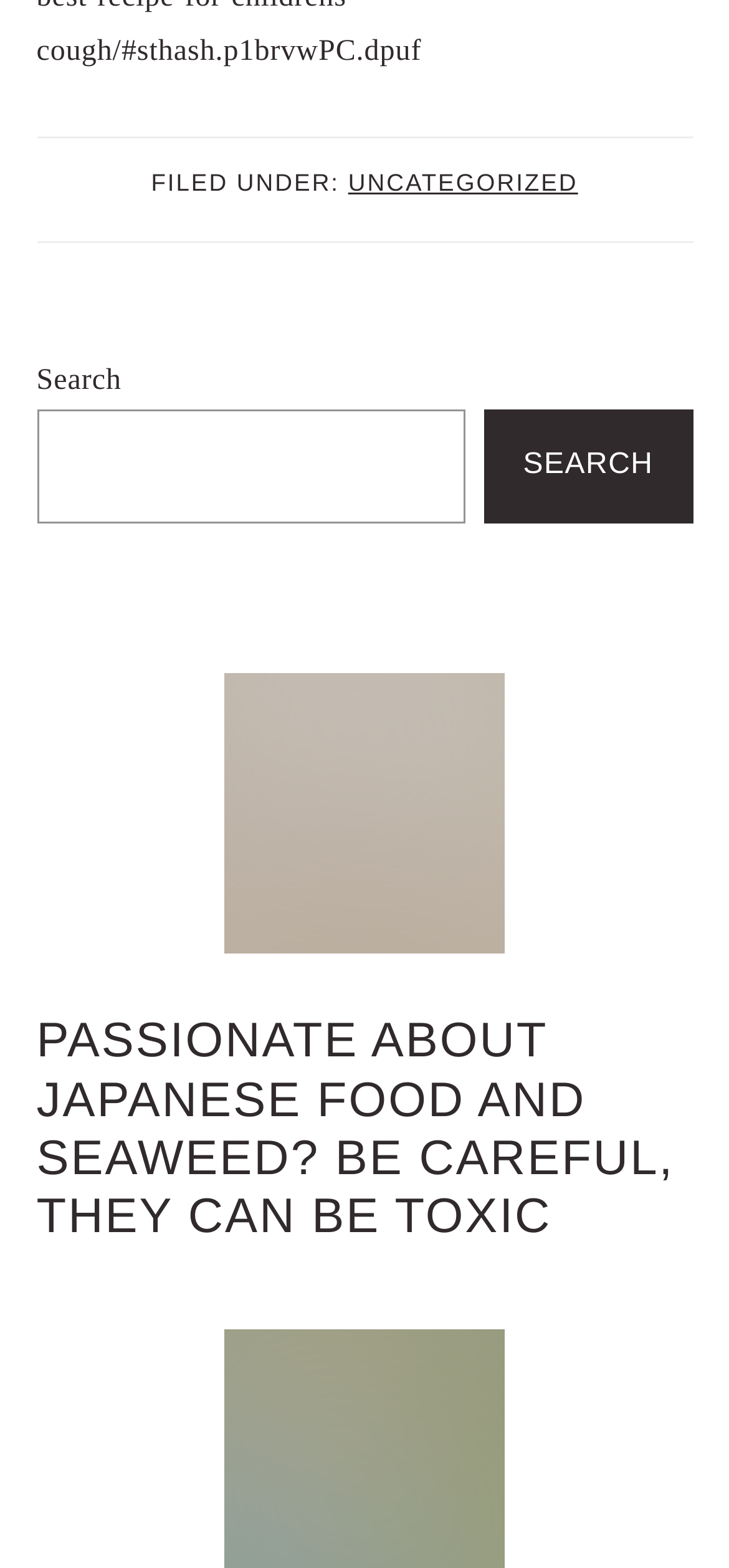Locate the bounding box coordinates of the UI element described by: "Search". The bounding box coordinates should consist of four float numbers between 0 and 1, i.e., [left, top, right, bottom].

[0.664, 0.261, 0.95, 0.333]